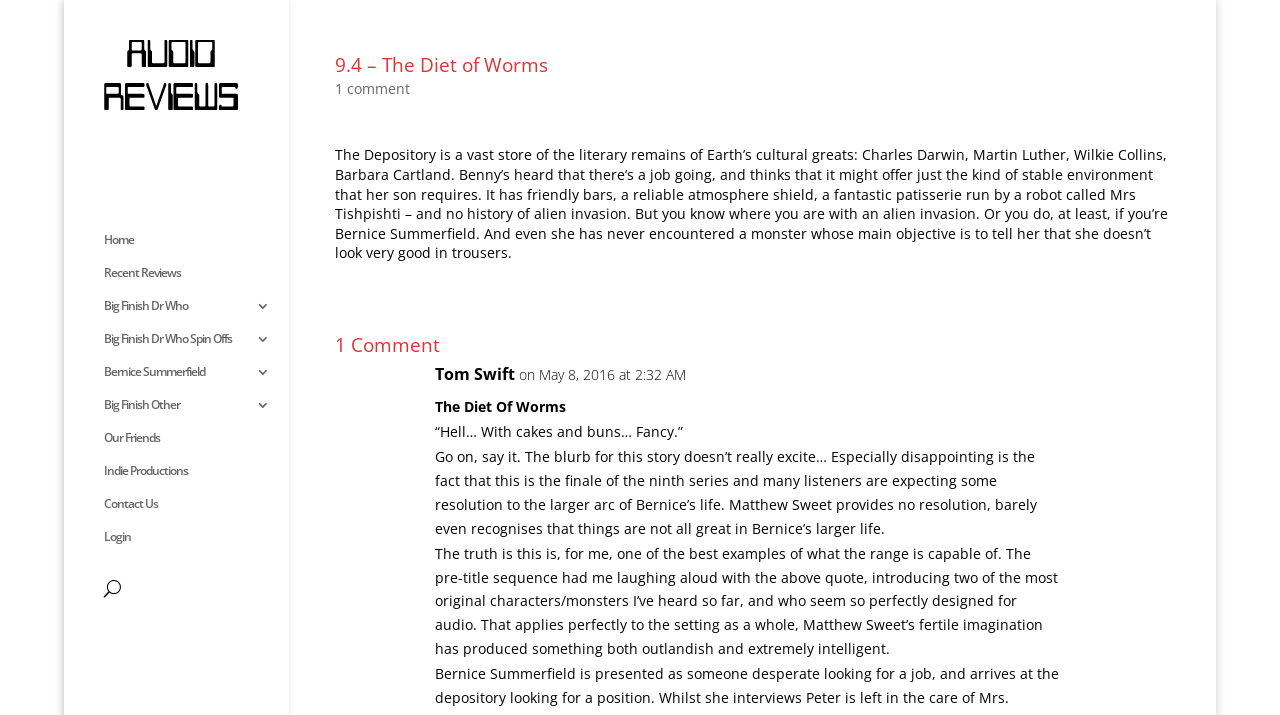Using the given element description, provide the bounding box coordinates (top-left x, top-left y, bottom-right x, bottom-right y) for the corresponding UI element in the screenshot: name="s" placeholder="Search …" title="Search for:"

[0.081, 0.794, 0.183, 0.85]